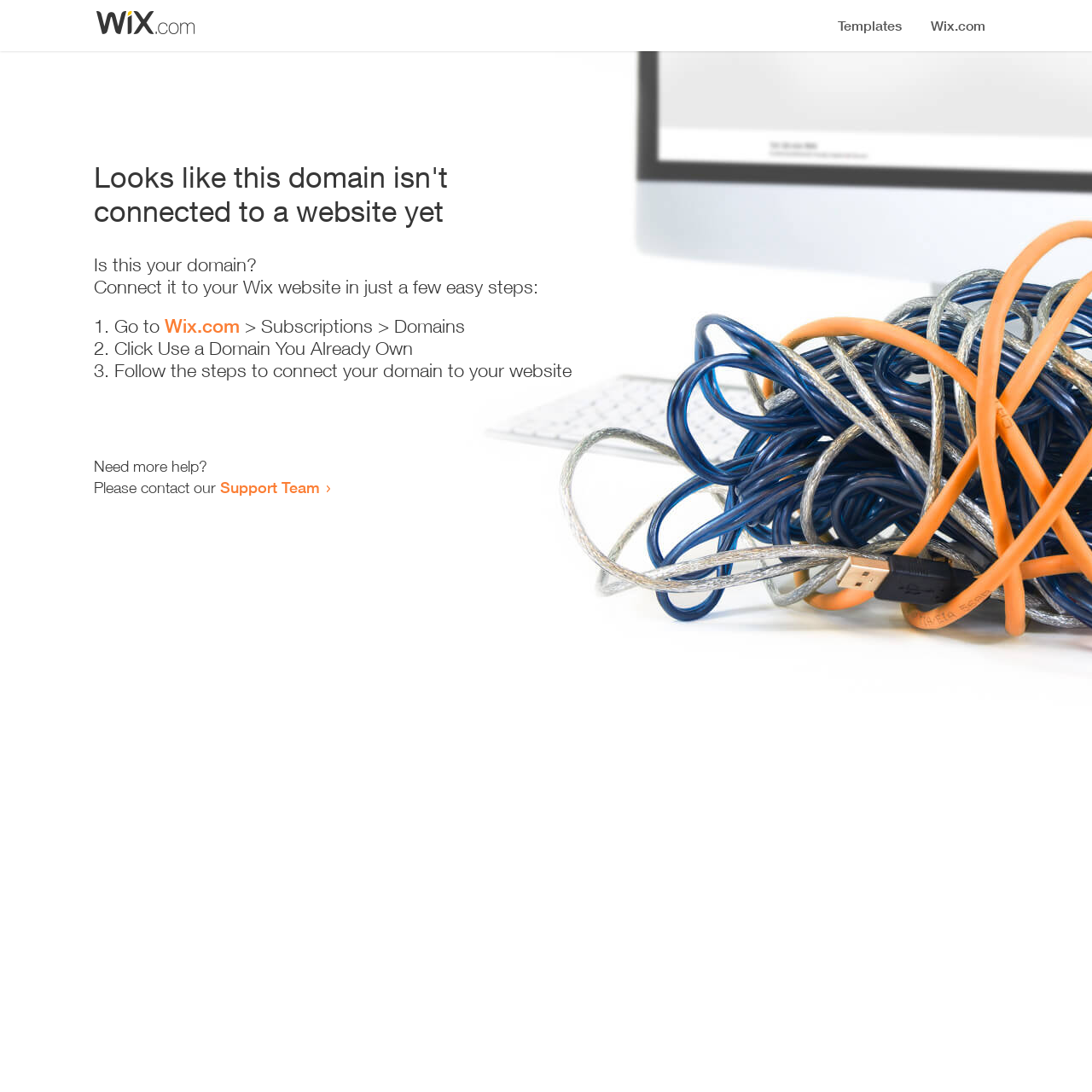Give a detailed overview of the webpage's appearance and contents.

The webpage appears to be an error page, indicating that a domain is not connected to a website yet. At the top, there is a small image, likely a logo or icon. Below the image, a prominent heading reads "Looks like this domain isn't connected to a website yet". 

Underneath the heading, there is a series of instructions to connect the domain to a Wix website. The instructions are presented in a step-by-step format, with each step numbered and accompanied by a brief description. The first step is to go to Wix.com, followed by navigating to the Subscriptions and Domains section. The second step is to click "Use a Domain You Already Own", and the third step is to follow the instructions to connect the domain to the website.

At the bottom of the page, there is a section offering additional help, with a message "Need more help?" followed by an invitation to contact the Support Team via a link.